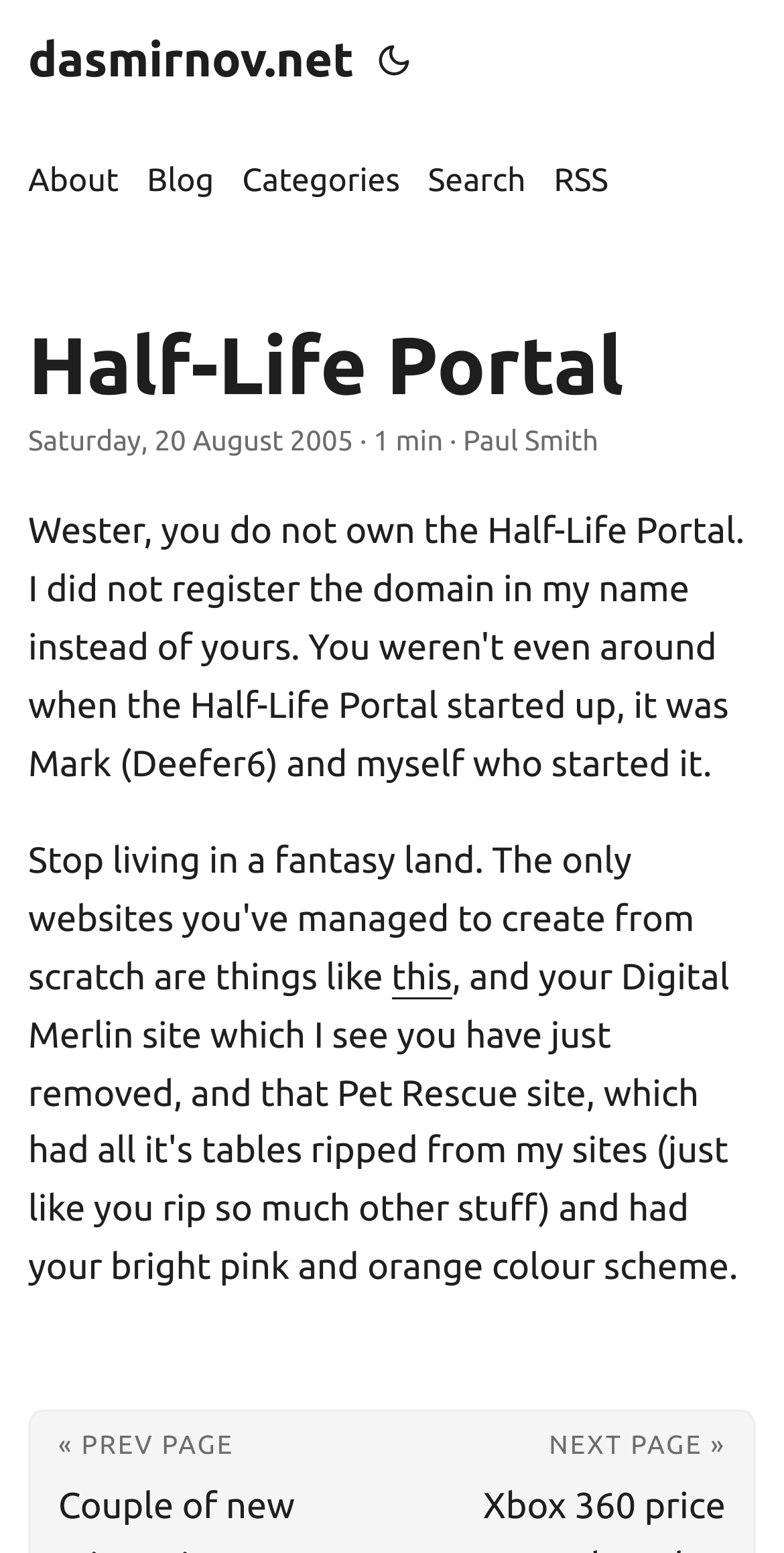Given the description of a UI element: "title="(Alt + T)"", identify the bounding box coordinates of the matching element in the webpage screenshot.

[0.472, 0.0, 0.534, 0.078]